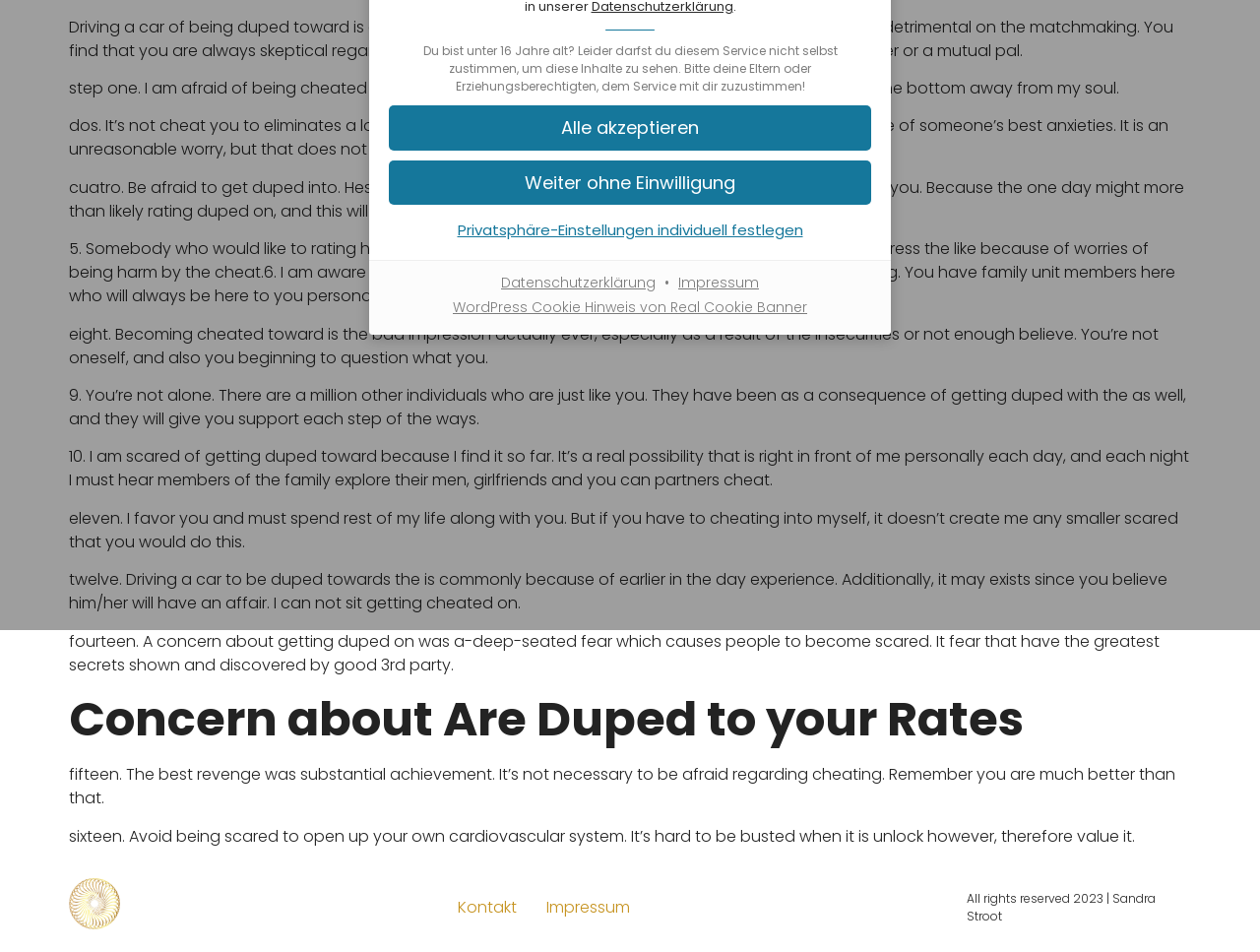Determine the bounding box coordinates for the UI element with the following description: "Corpo docente". The coordinates should be four float numbers between 0 and 1, represented as [left, top, right, bottom].

None